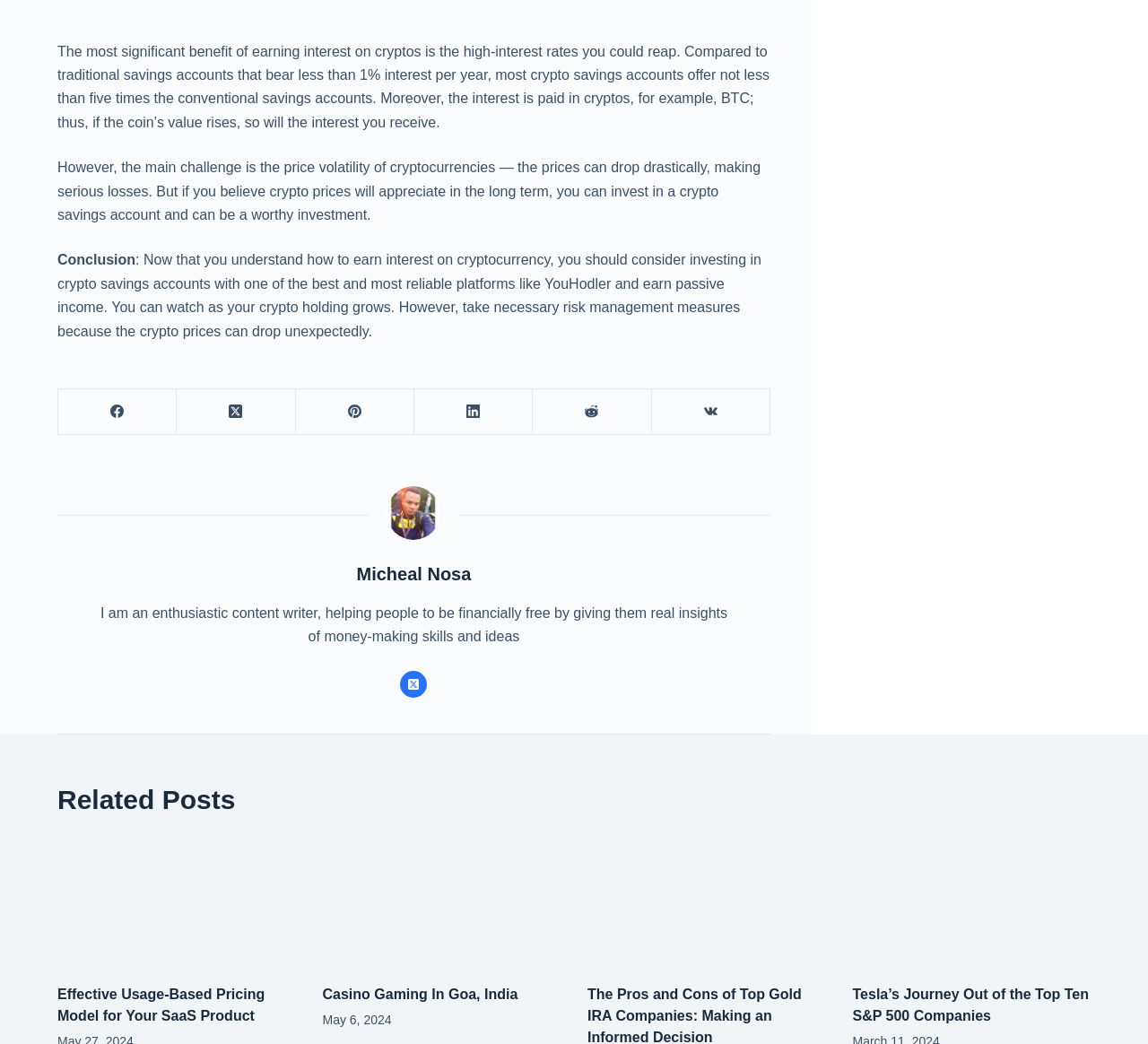When was the article published?
Analyze the image and deliver a detailed answer to the question.

The publication date of the article is May 6, 2024, as indicated by the time element with the text 'May 6, 2024'.